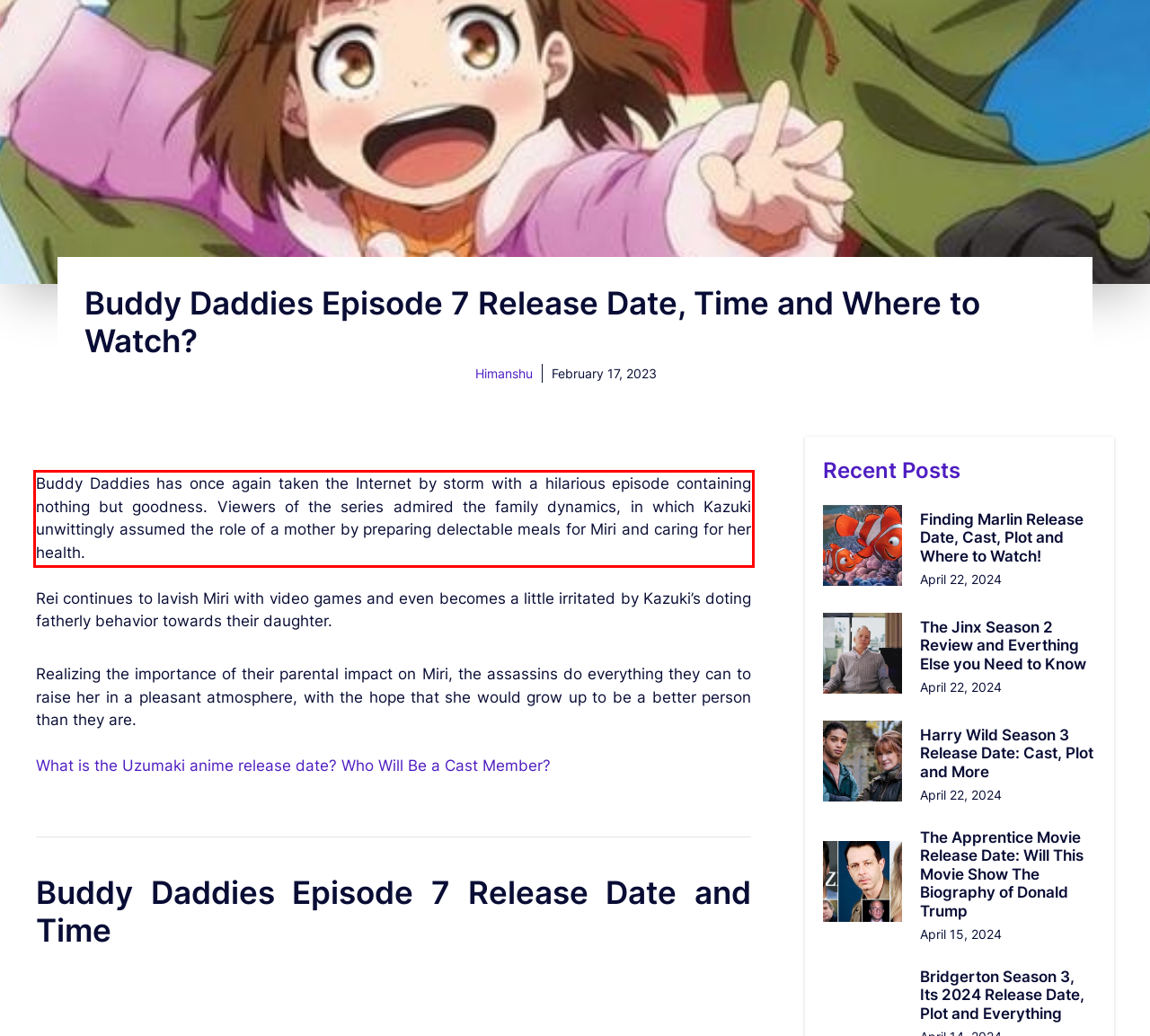Examine the screenshot of the webpage, locate the red bounding box, and perform OCR to extract the text contained within it.

Buddy Daddies has once again taken the Internet by storm with a hilarious episode containing nothing but goodness. Viewers of the series admired the family dynamics, in which Kazuki unwittingly assumed the role of a mother by preparing delectable meals for Miri and caring for her health.